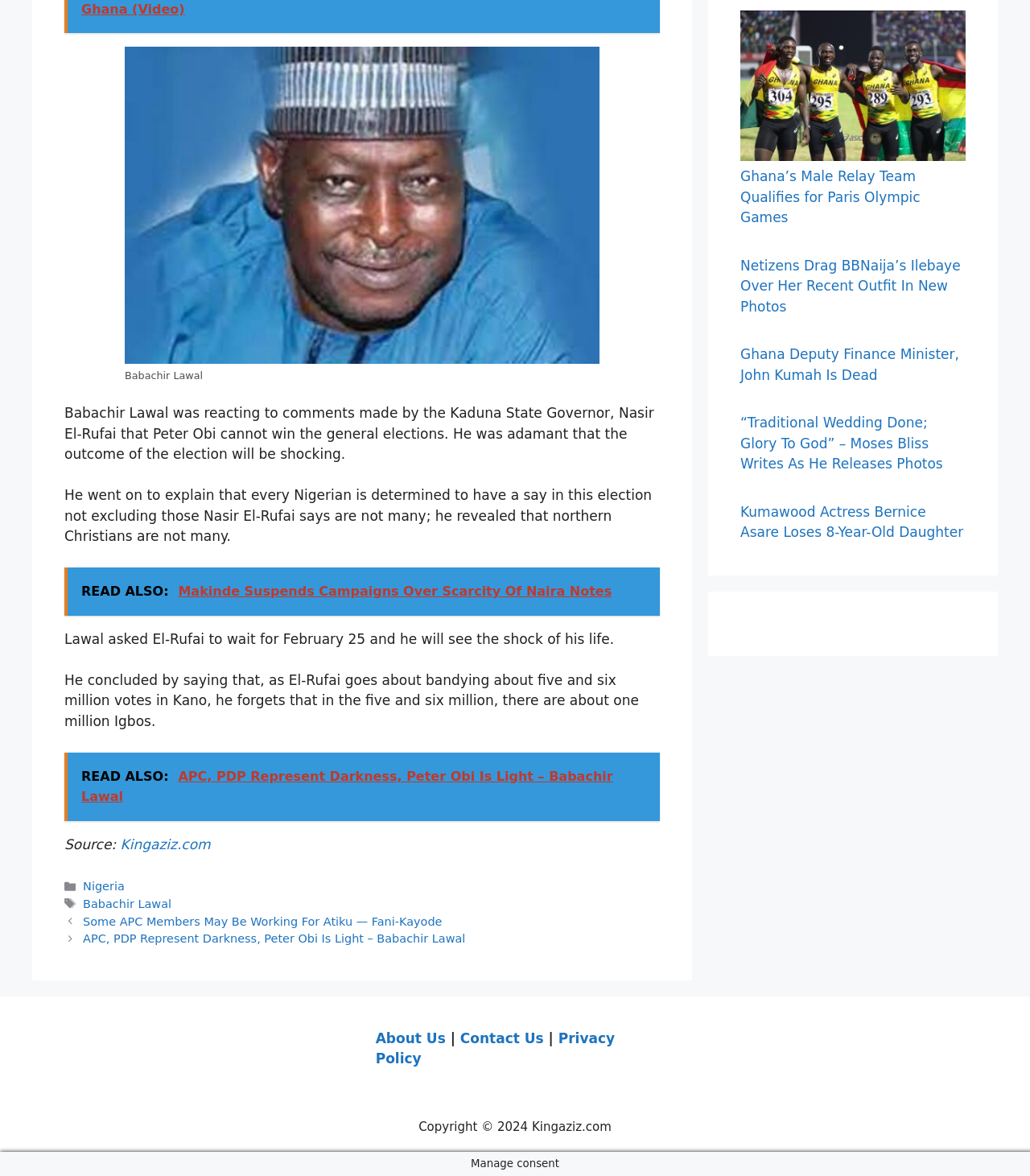Identify the bounding box coordinates for the element you need to click to achieve the following task: "Read the article about Babachir Lawal". The coordinates must be four float values ranging from 0 to 1, formatted as [left, top, right, bottom].

[0.062, 0.344, 0.635, 0.393]